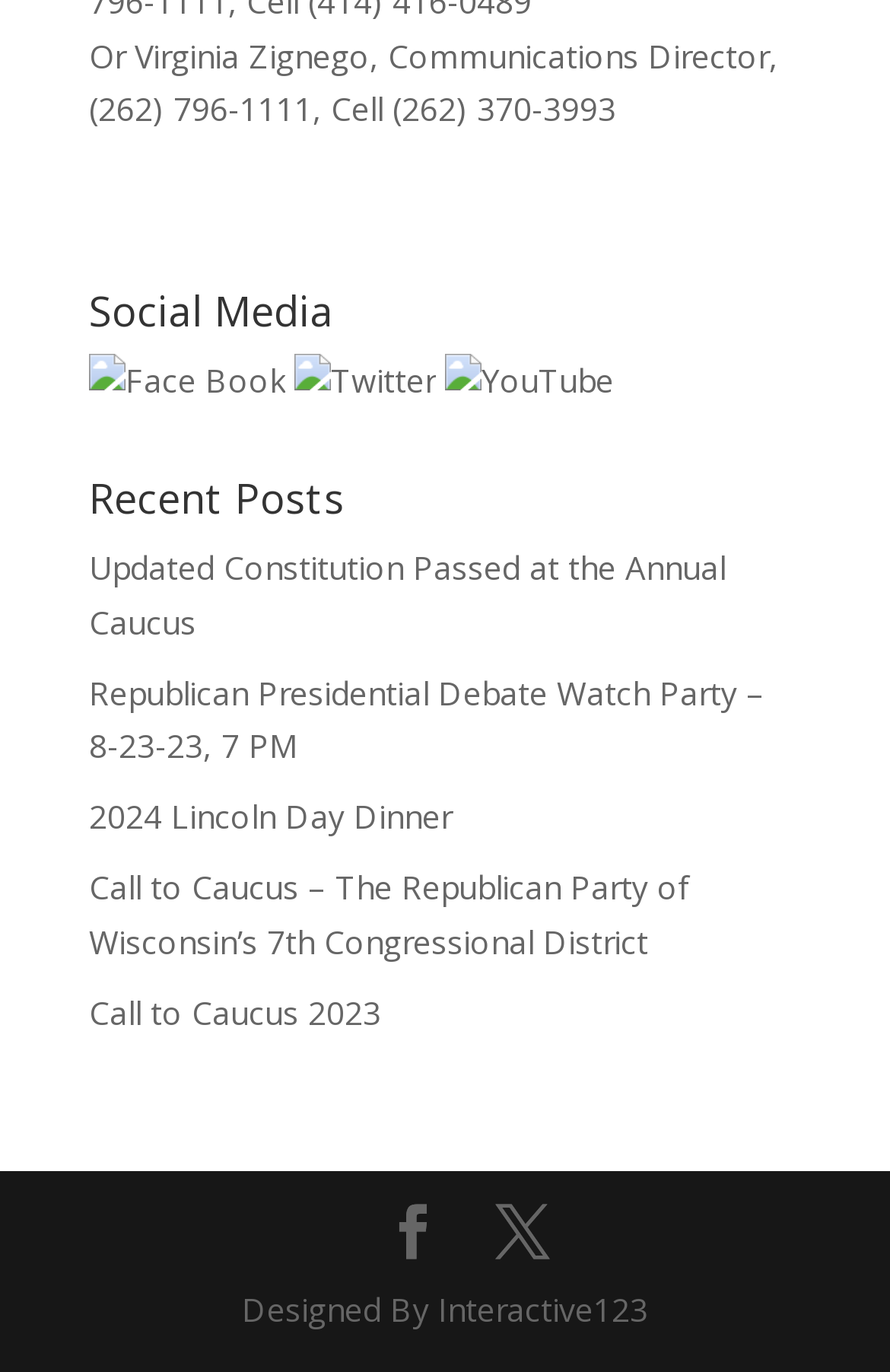Identify the bounding box coordinates of the area you need to click to perform the following instruction: "Visit Facebook".

[0.1, 0.262, 0.321, 0.293]